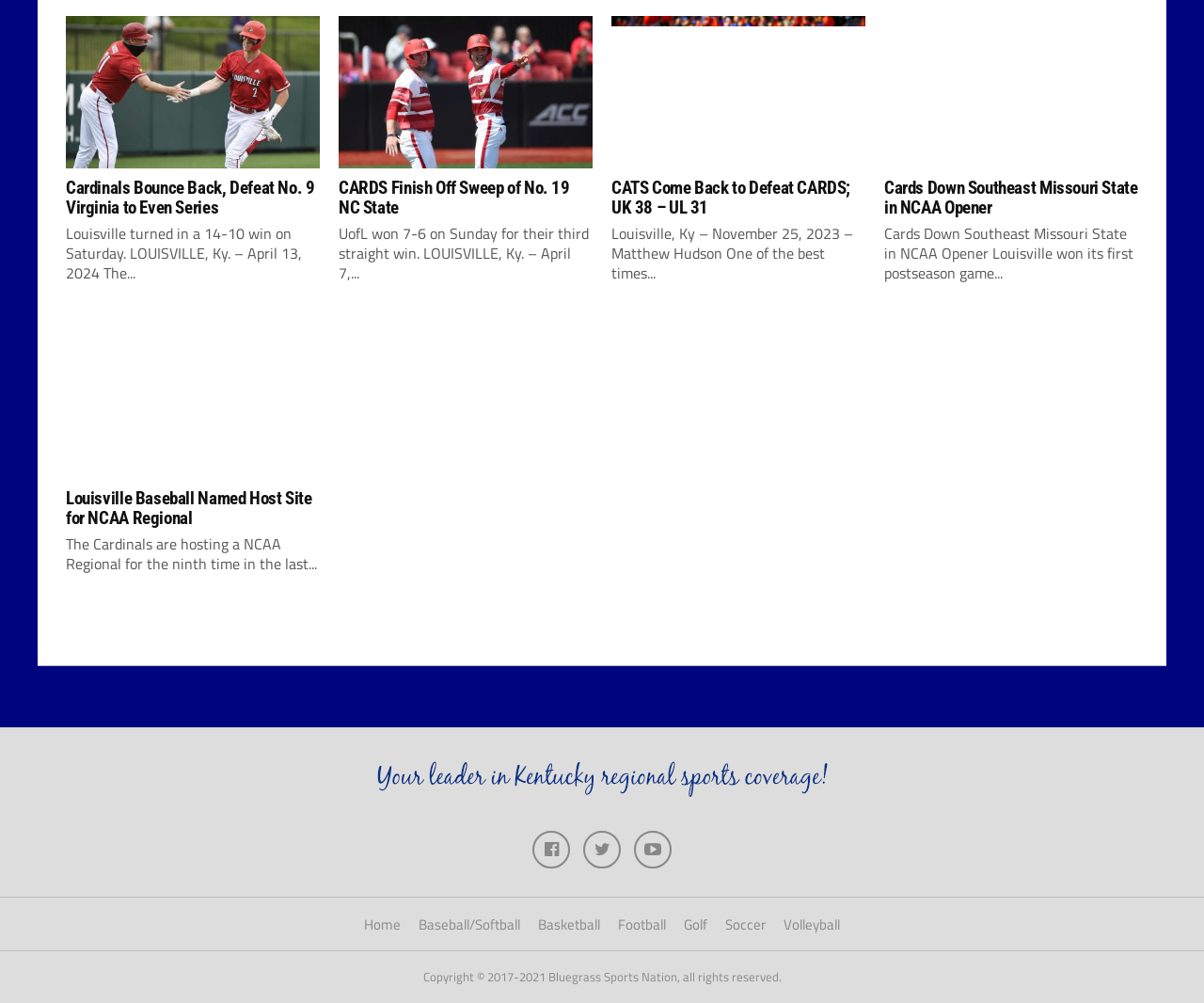Determine the bounding box coordinates of the area to click in order to meet this instruction: "Go to the 'Baseball/Softball' section".

[0.348, 0.911, 0.432, 0.932]